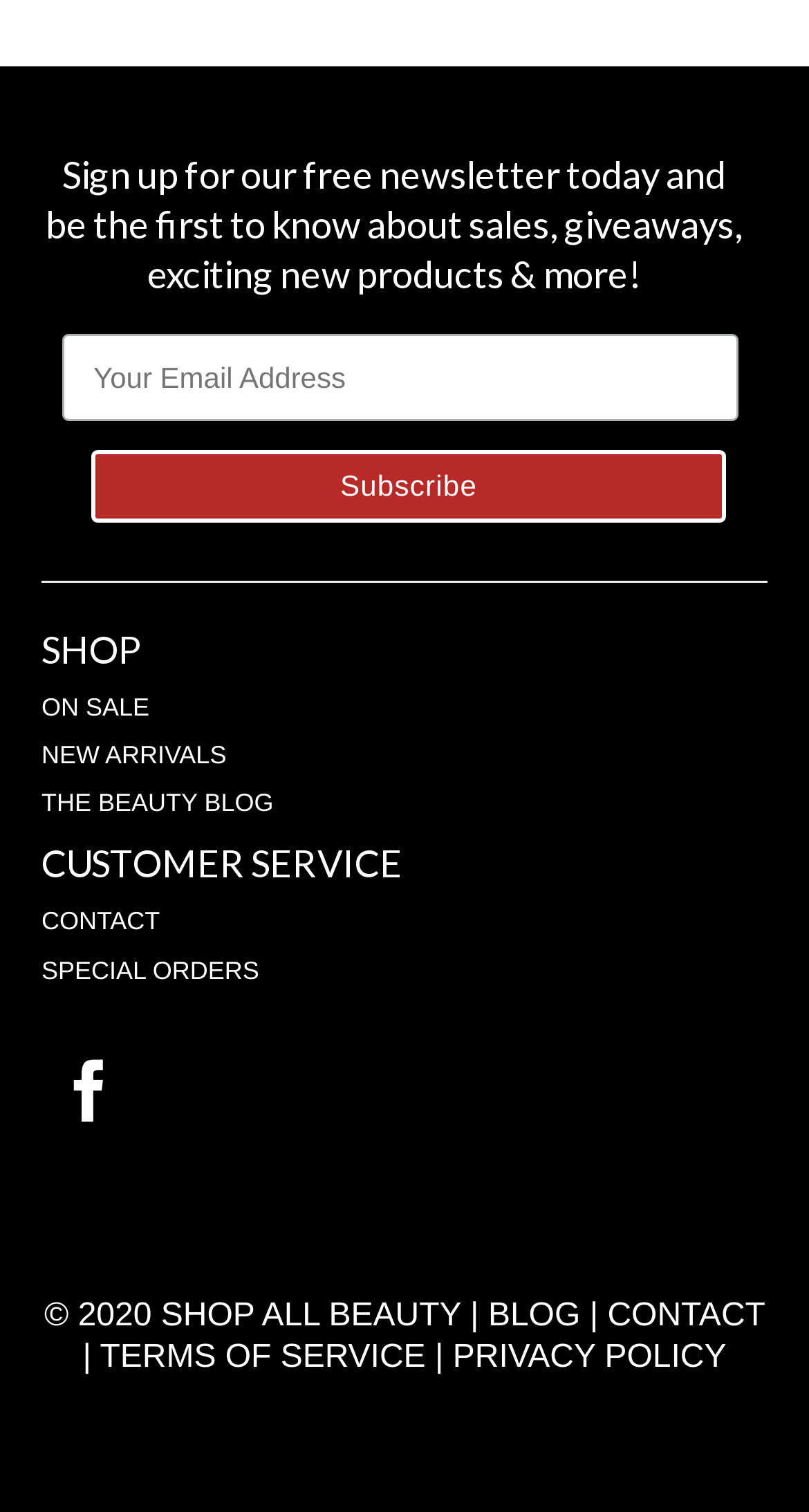How many social media links are there?
Using the image, provide a concise answer in one word or a short phrase.

One